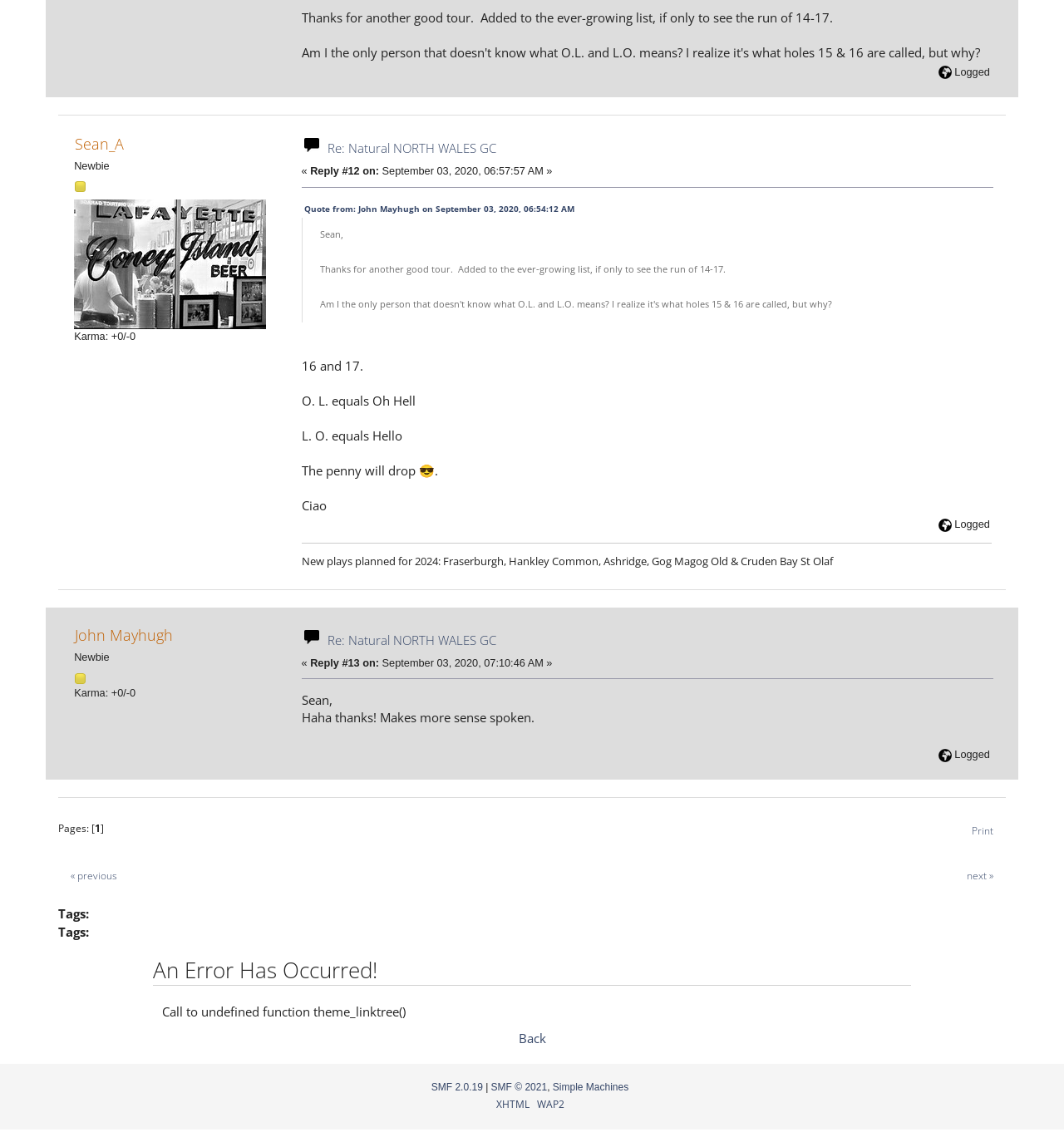Find the bounding box coordinates of the element's region that should be clicked in order to follow the given instruction: "Check the post from Sean_A". The coordinates should consist of four float numbers between 0 and 1, i.e., [left, top, right, bottom].

[0.07, 0.119, 0.26, 0.133]